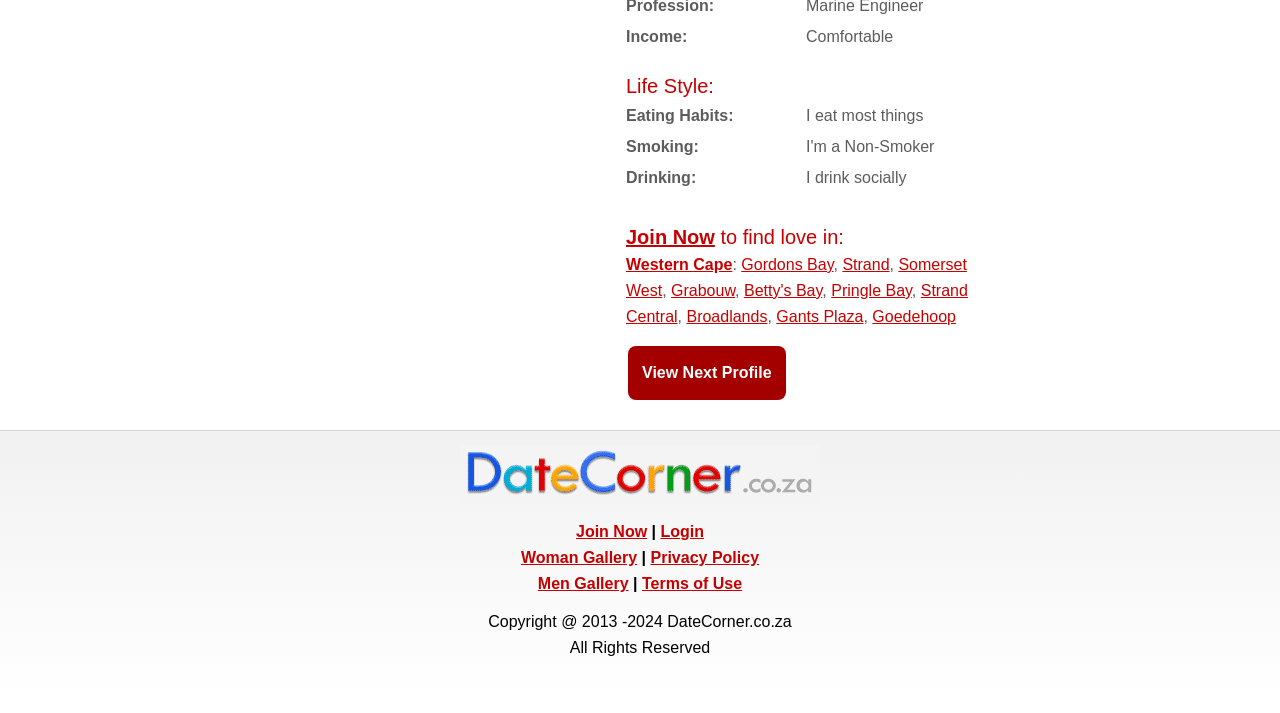Locate the bounding box coordinates of the item that should be clicked to fulfill the instruction: "View Woman Gallery".

[0.407, 0.77, 0.498, 0.794]